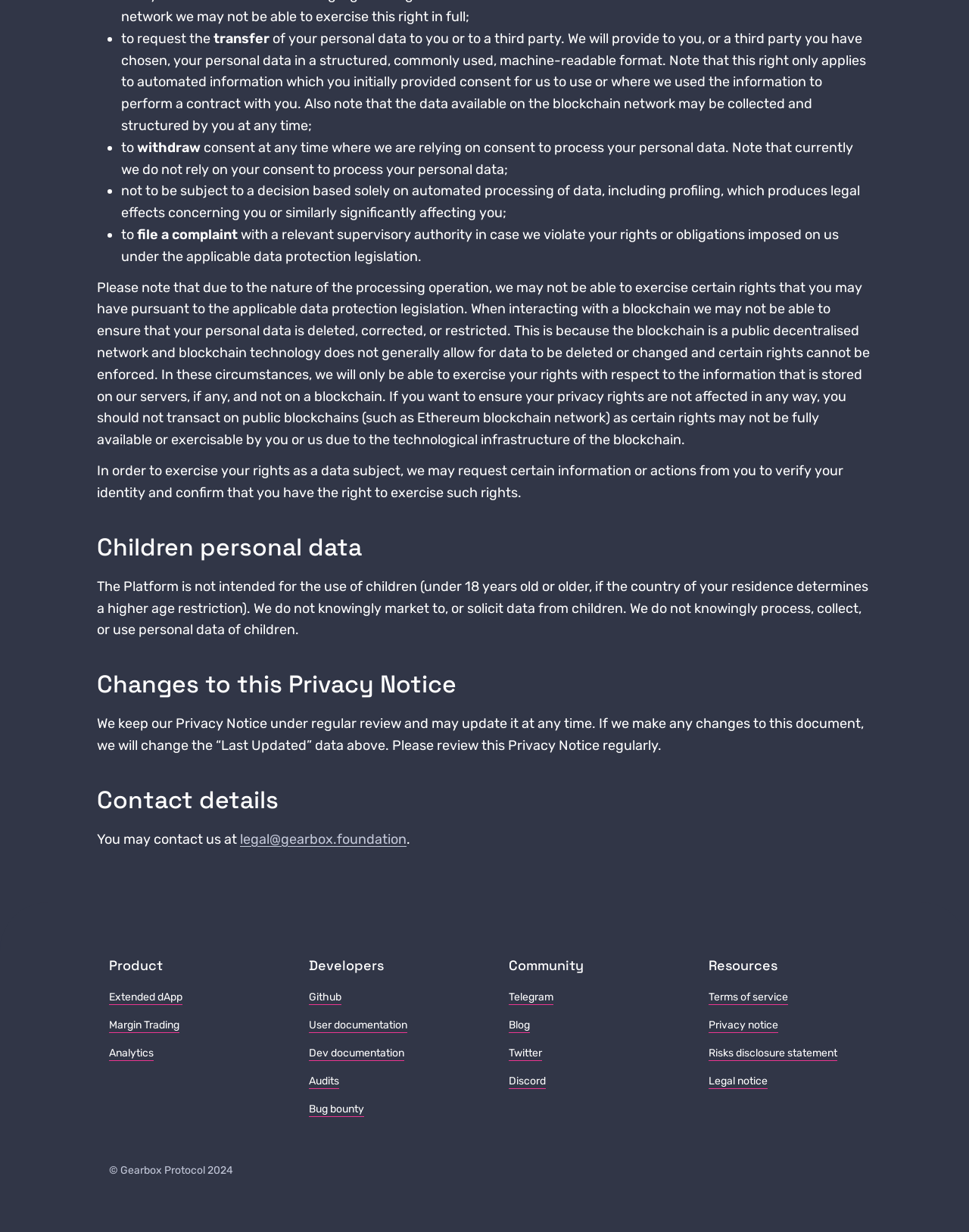Please determine the bounding box coordinates of the element to click in order to execute the following instruction: "check Telegram". The coordinates should be four float numbers between 0 and 1, specified as [left, top, right, bottom].

[0.525, 0.804, 0.571, 0.814]